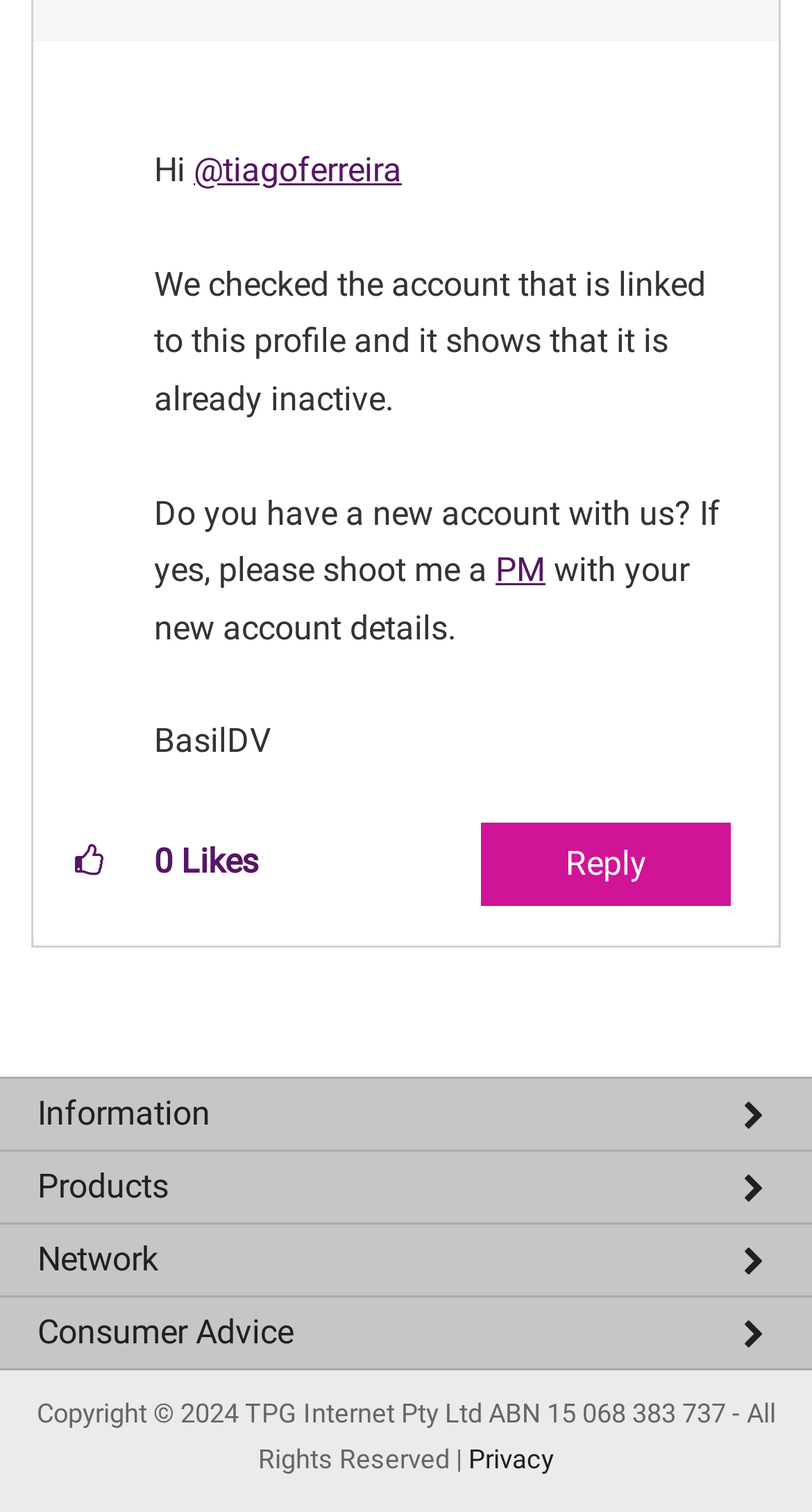Locate the bounding box coordinates of the element to click to perform the following action: 'Give kudos to this post'. The coordinates should be given as four float values between 0 and 1, in the form of [left, top, right, bottom].

[0.062, 0.544, 0.159, 0.595]